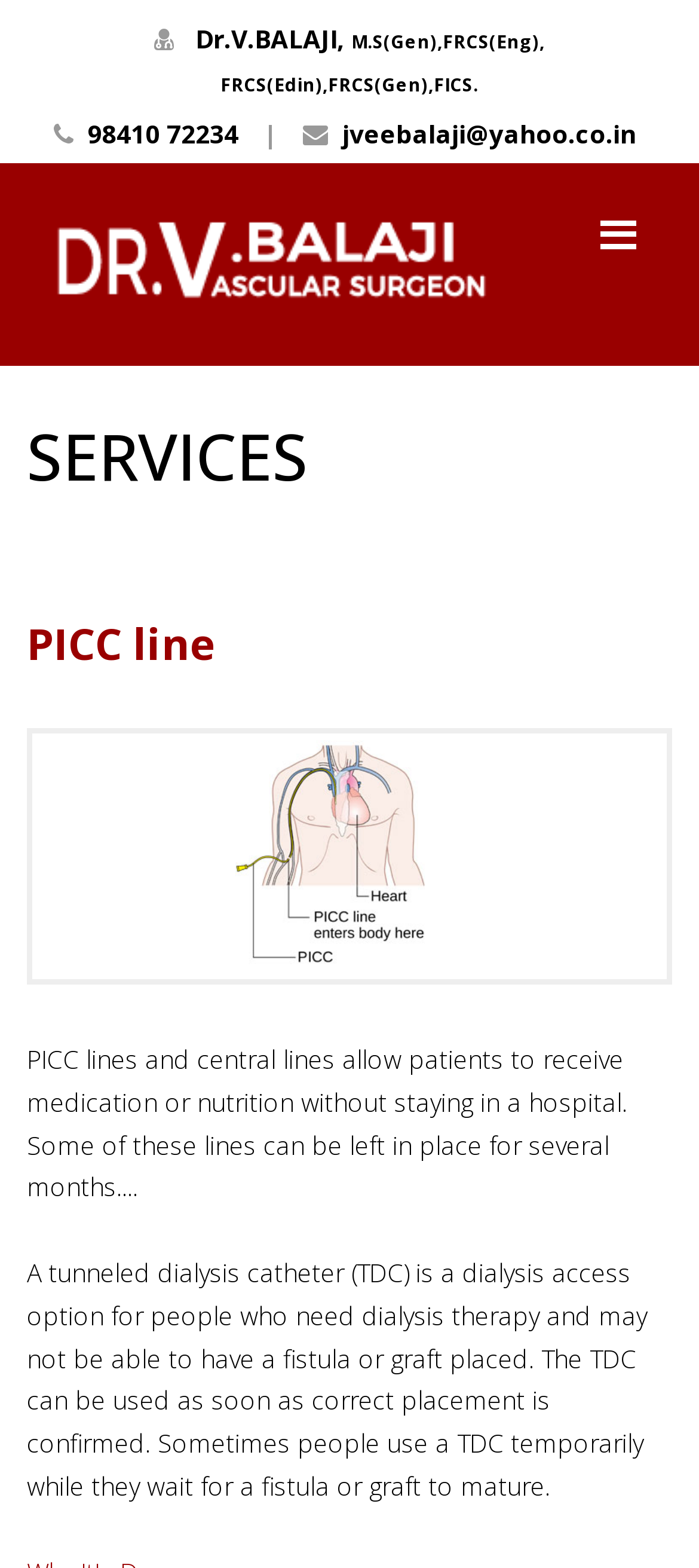What is Dr. V. Balaji's contact information?
Please look at the screenshot and answer in one word or a short phrase.

98410 72234, jveebalaji@yahoo.co.in